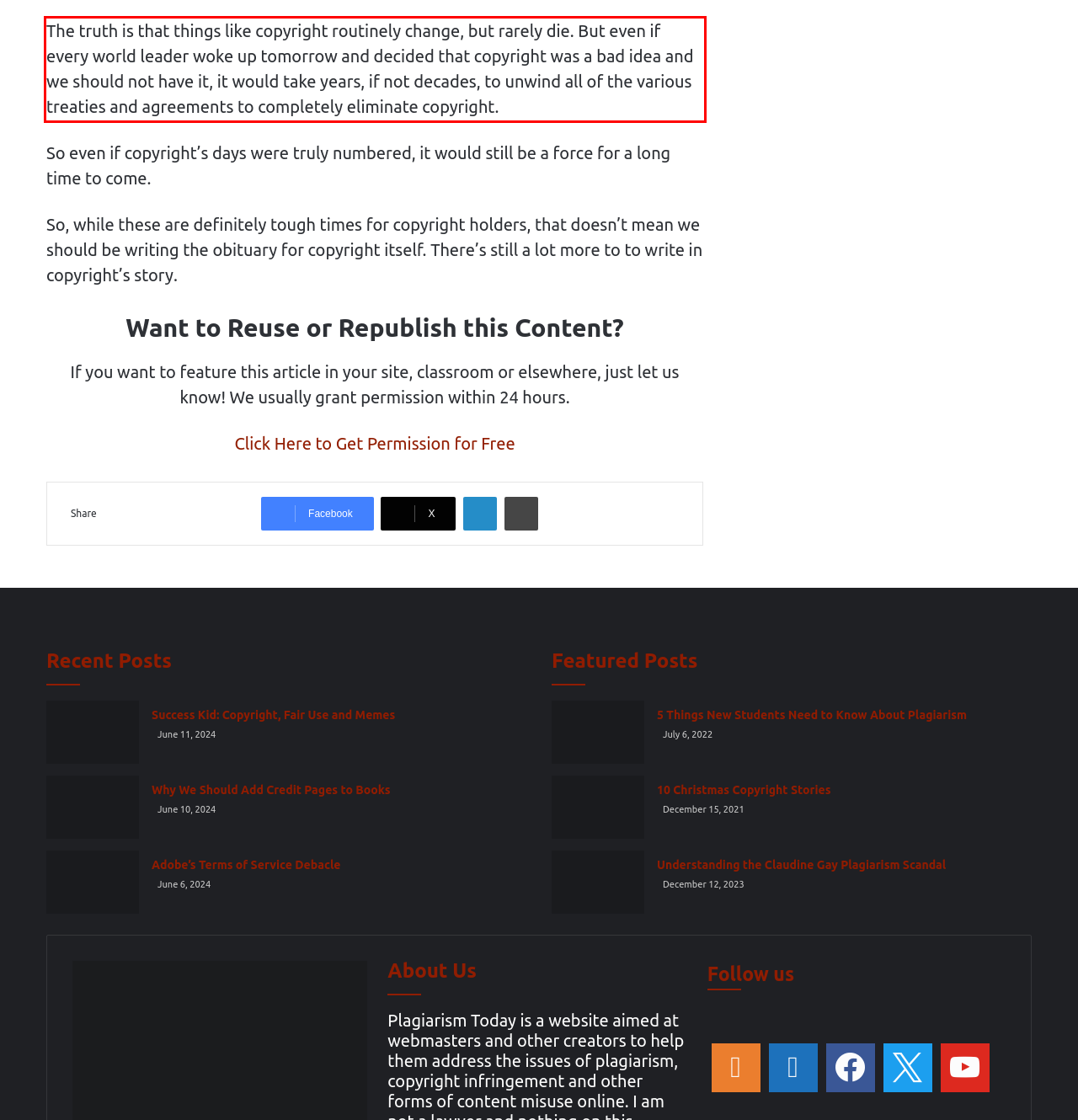Please perform OCR on the text within the red rectangle in the webpage screenshot and return the text content.

The truth is that things like copyright routinely change, but rarely die. But even if every world leader woke up tomorrow and decided that copyright was a bad idea and we should not have it, it would take years, if not decades, to unwind all of the various treaties and agreements to completely eliminate copyright.